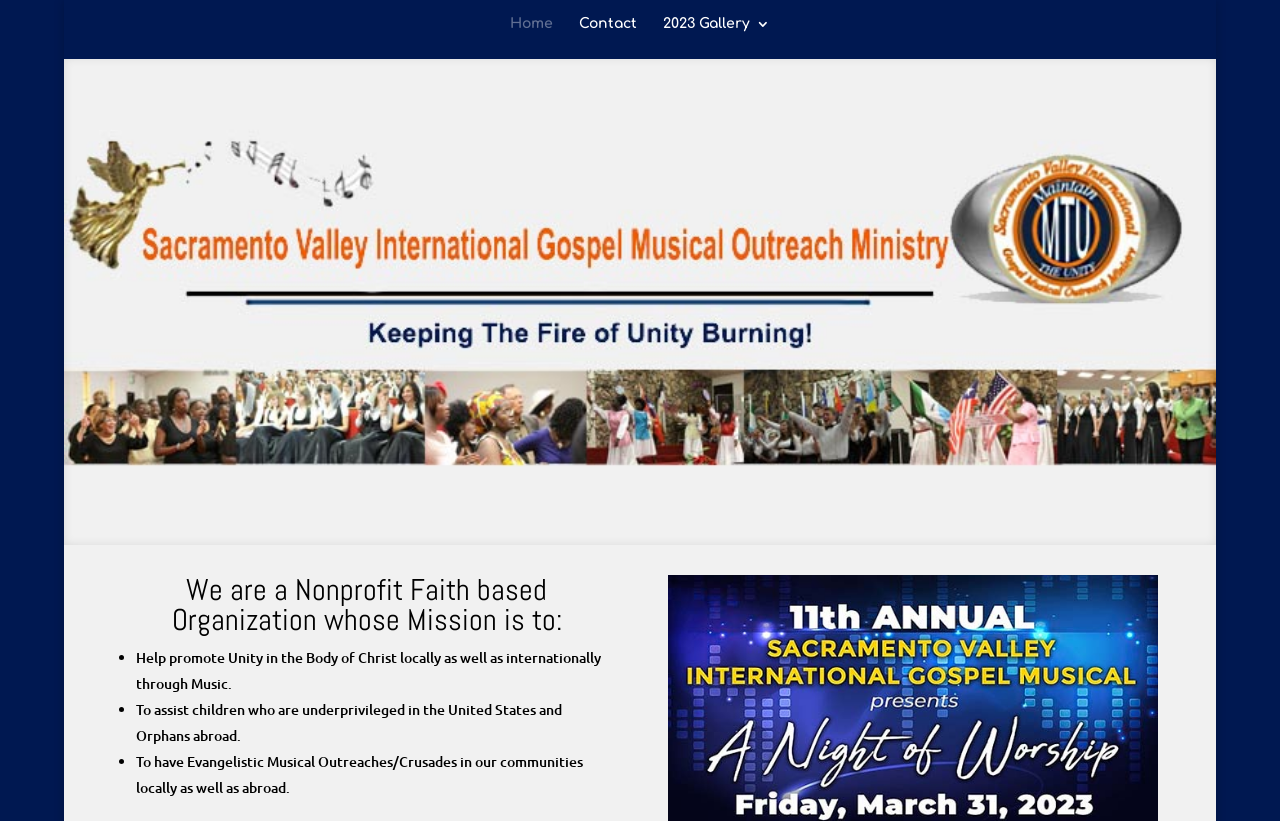Offer a comprehensive description of the webpage’s content and structure.

The webpage is about the Sacramento Valley International Gospel Musical Outreach Ministry, founded and presided by Minister Wade G. Allison. At the top, there is a prominent link and image combination with the title "Maintain the Unity". Below this, there are three links: "Home", "Contact", and "2023 Gallery 3", which are aligned horizontally and positioned near the top of the page.

The main content of the page is a section that describes the mission of the organization. This section is headed by a title that reads "We are a Nonprofit Faith based Organization whose Mission is to:". Below this title, there is a list of three bullet points that outline the organization's objectives. The first point is to "Help promote Unity in the Body of Christ locally as well as internationally through Music". The second point is to "assist children who are underprivileged in the United States and Orphans abroad". The third point is to "have Evangelistic Musical Outreaches/Crusades in our communities locally as well as abroad". These bullet points are positioned in the middle of the page, with the text aligned to the left.